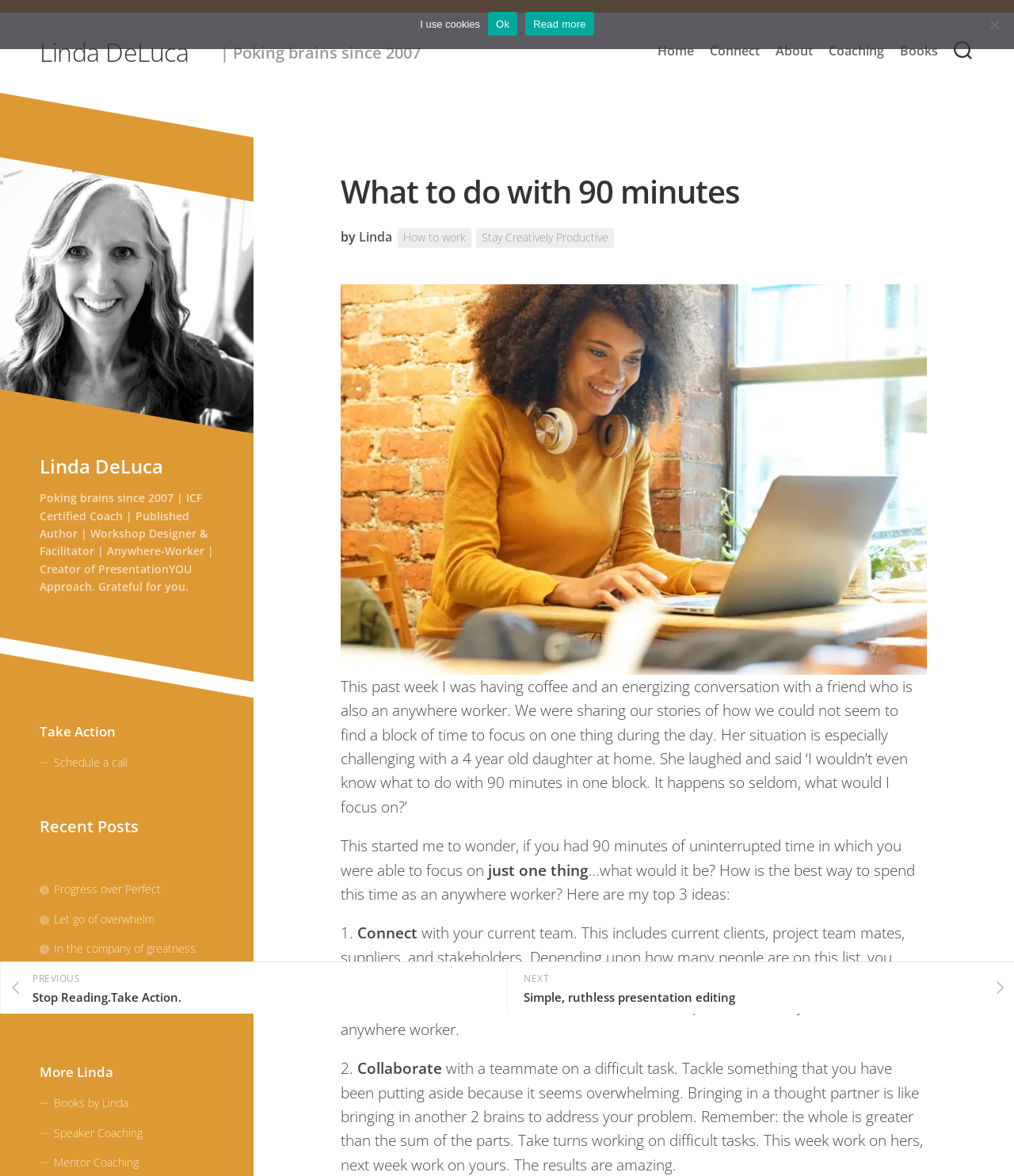Determine the bounding box coordinates (top-left x, top-left y, bottom-right x, bottom-right y) of the UI element described in the following text: In the company of greatness.

[0.039, 0.8, 0.195, 0.813]